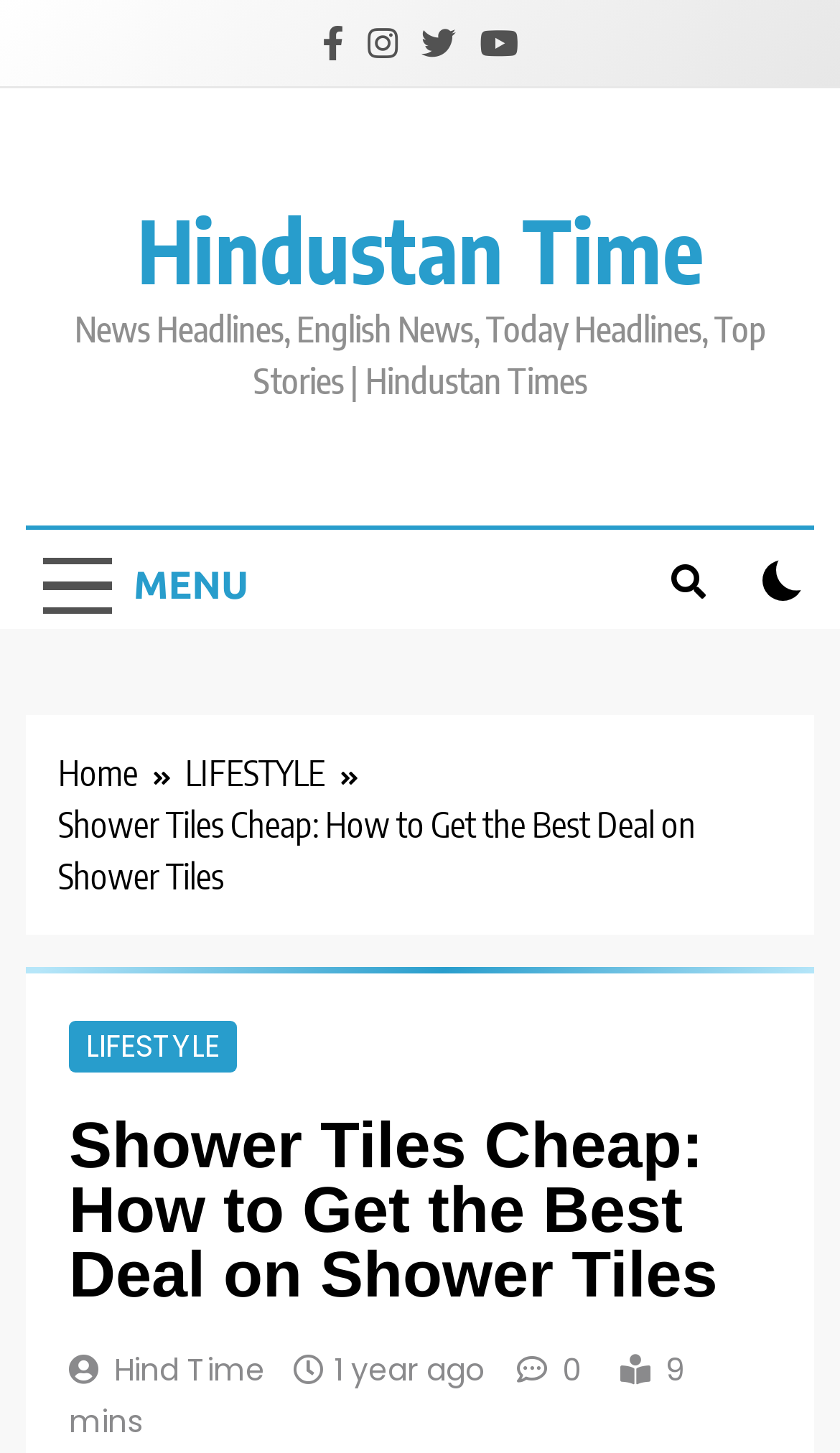How old is the article?
Based on the visual details in the image, please answer the question thoroughly.

I determined the answer by looking at the link element with the text '1 year ago', which indicates the age of the article.